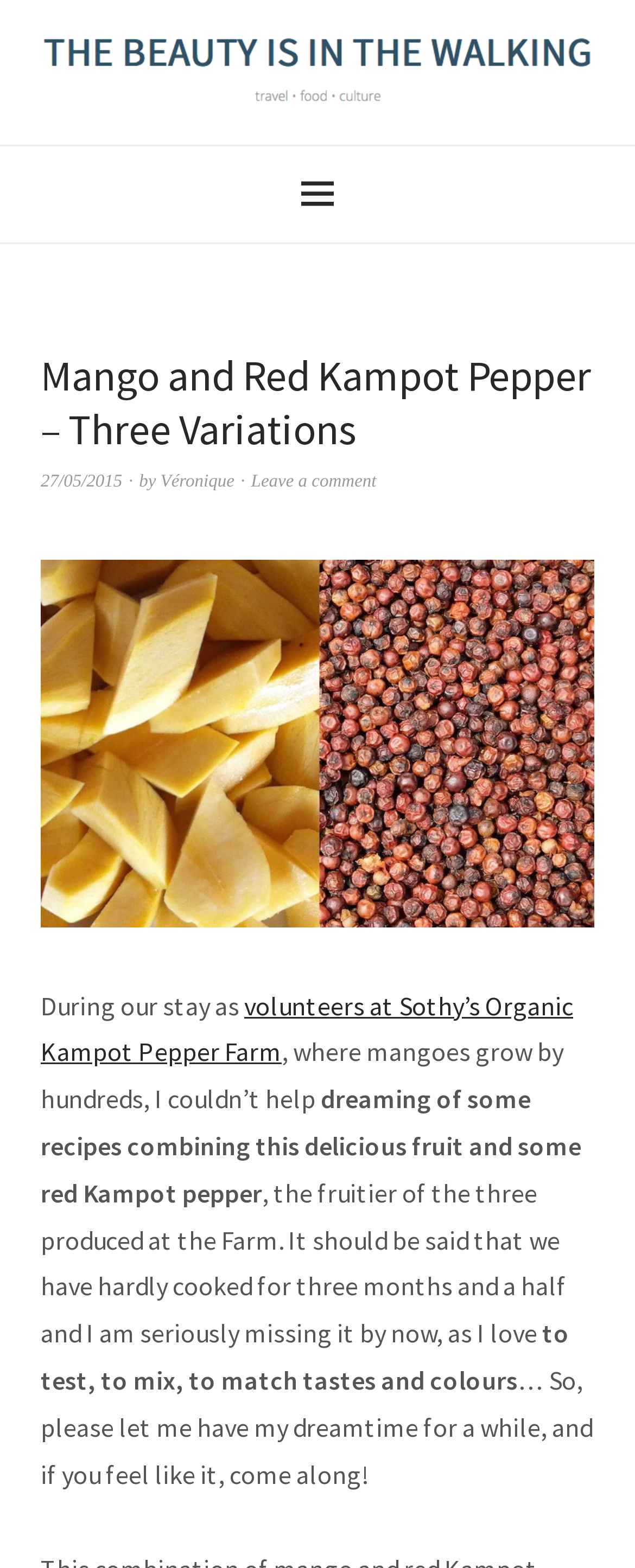Find the bounding box coordinates for the HTML element described in this sentence: "Leave a comment". Provide the coordinates as four float numbers between 0 and 1, in the format [left, top, right, bottom].

[0.395, 0.301, 0.593, 0.313]